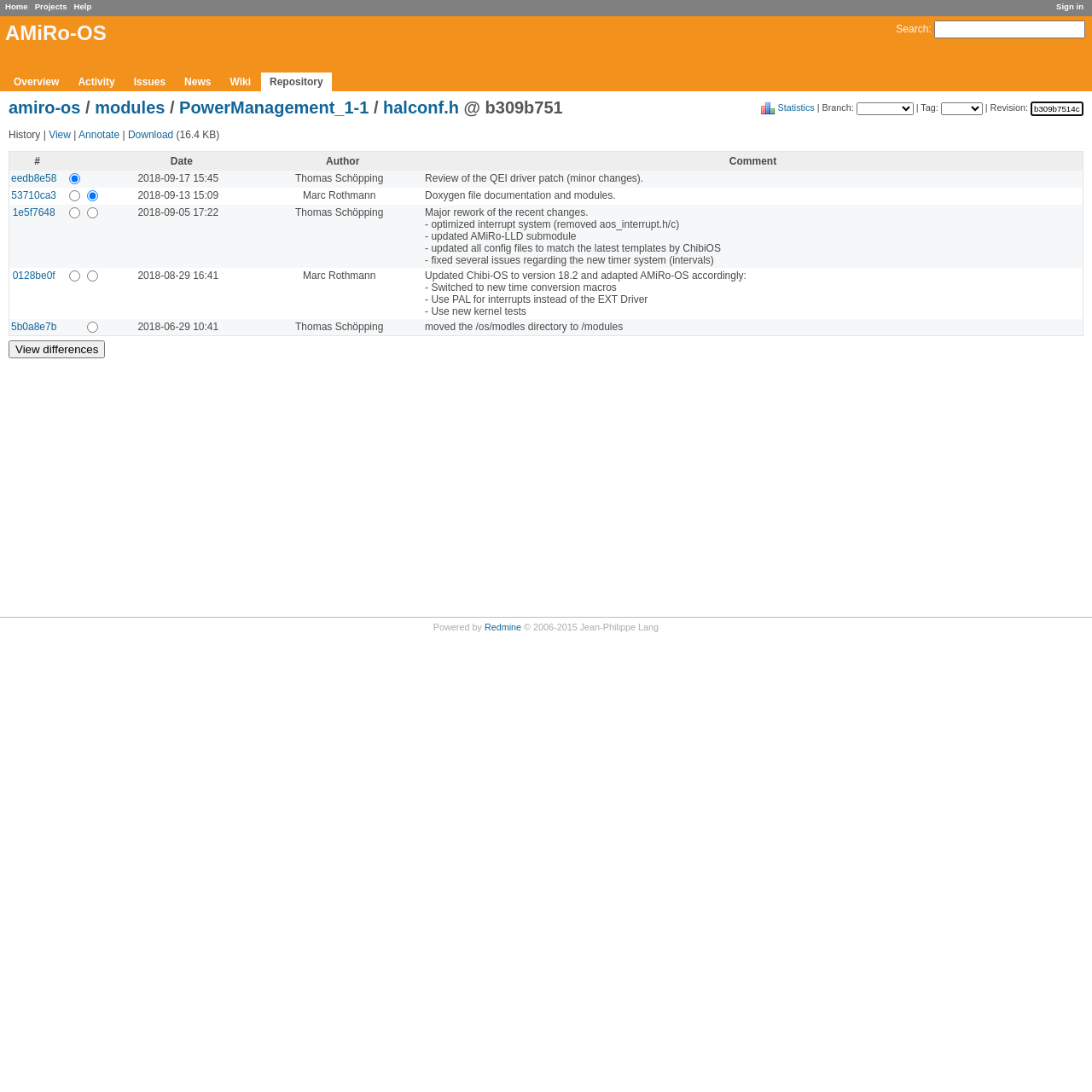What is the name of the project?
Please provide a single word or phrase as your answer based on the image.

AMiRo-OS